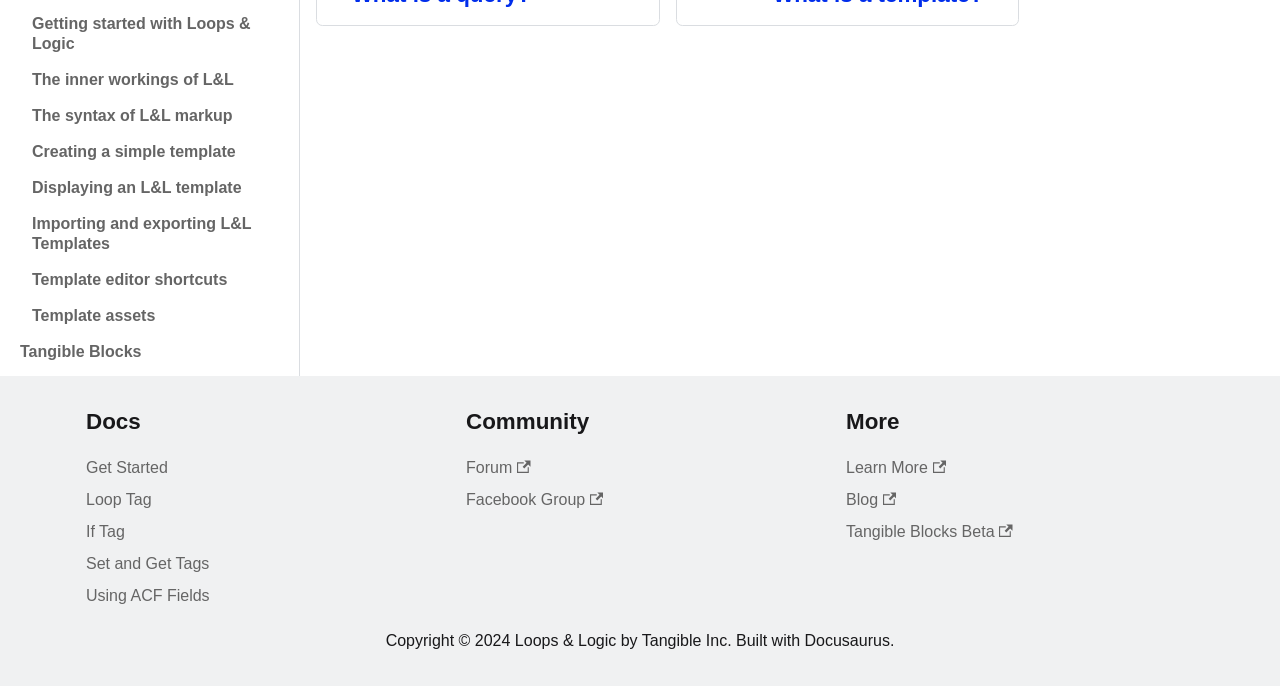Find the bounding box of the UI element described as: "The inner workings of L&L". The bounding box coordinates should be given as four float values between 0 and 1, i.e., [left, top, right, bottom].

[0.016, 0.093, 0.229, 0.14]